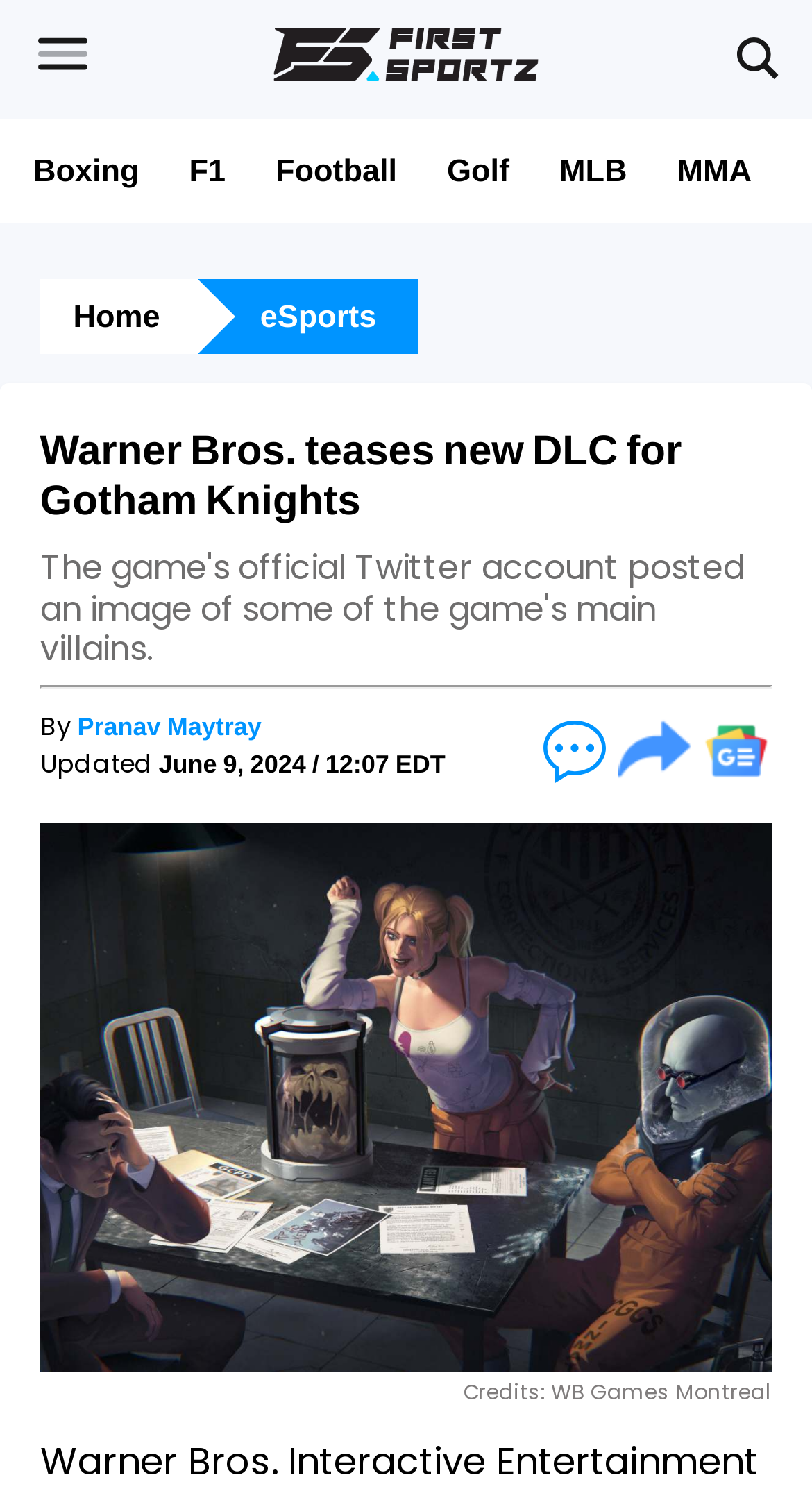Can you specify the bounding box coordinates of the area that needs to be clicked to fulfill the following instruction: "Read the article about Warner Bros. teasing new DLC for Gotham Knights"?

[0.049, 0.284, 0.951, 0.353]